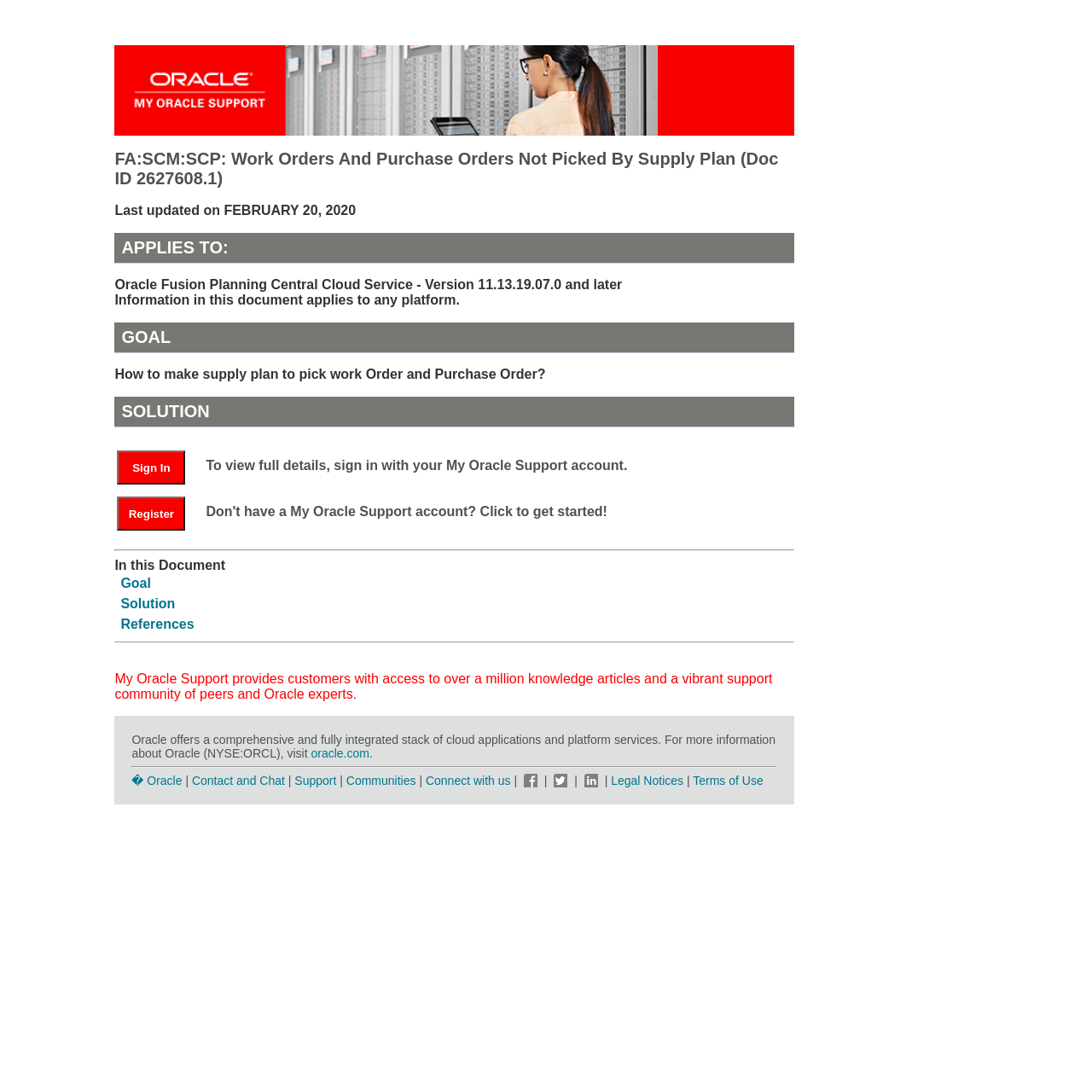What is required to view full details?
Please give a detailed answer to the question using the information shown in the image.

According to the table in the 'SOLUTION' section, to view full details, one needs to sign in with their My Oracle Support account.